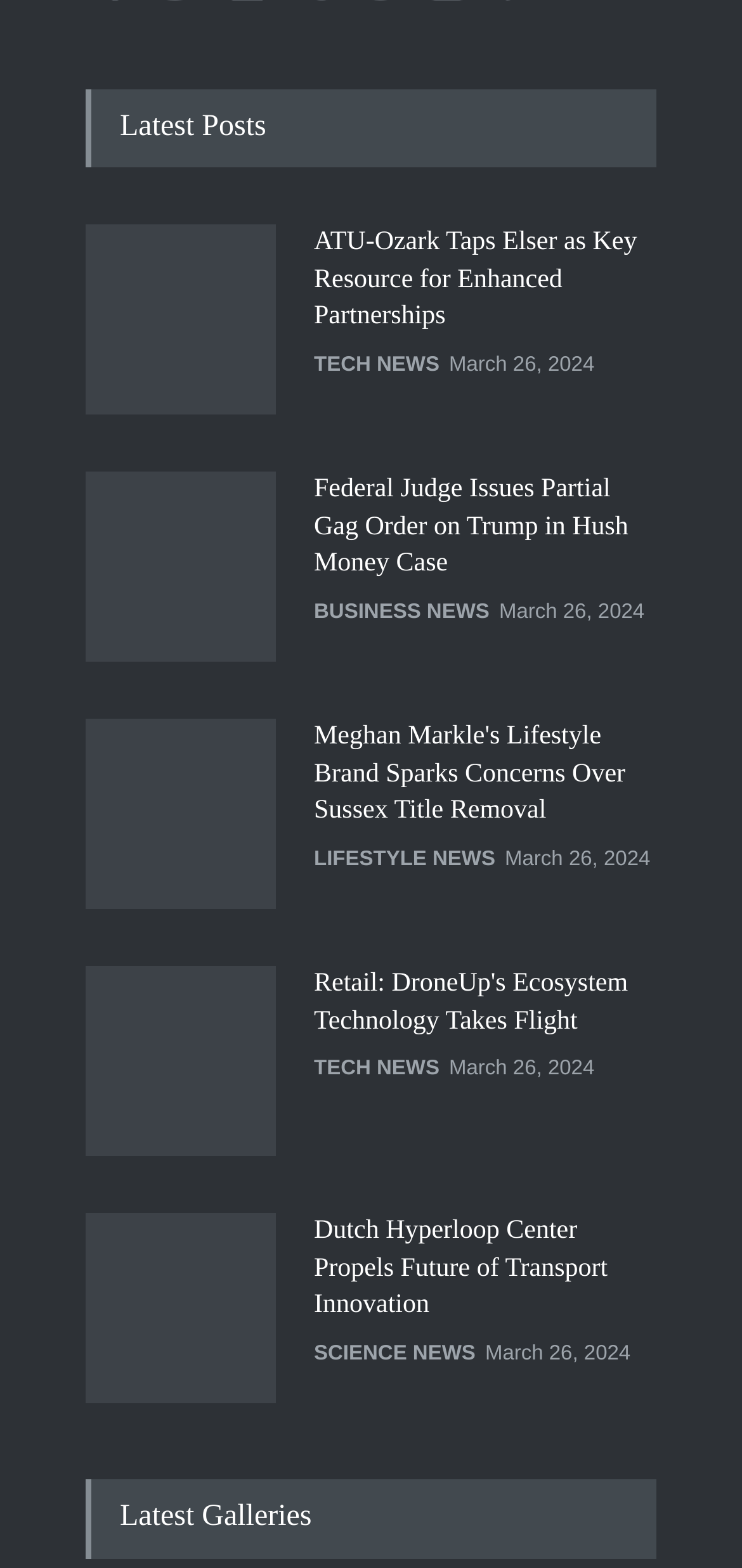What is the title of the first post? Please answer the question using a single word or phrase based on the image.

ATU-Ozark Taps Elser